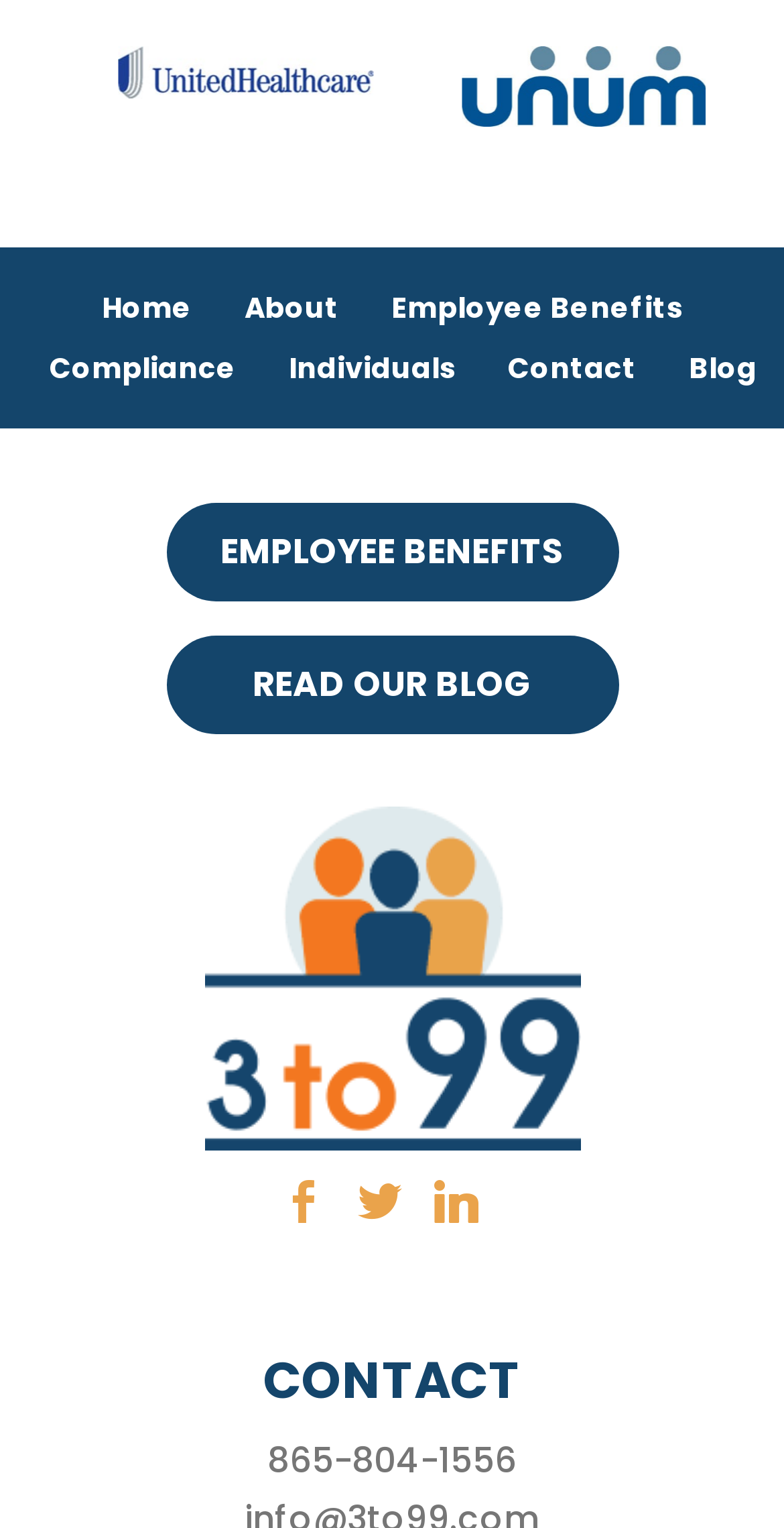Provide the bounding box coordinates for the UI element described in this sentence: "Employee Benefits". The coordinates should be four float values between 0 and 1, i.e., [left, top, right, bottom].

[0.212, 0.329, 0.788, 0.394]